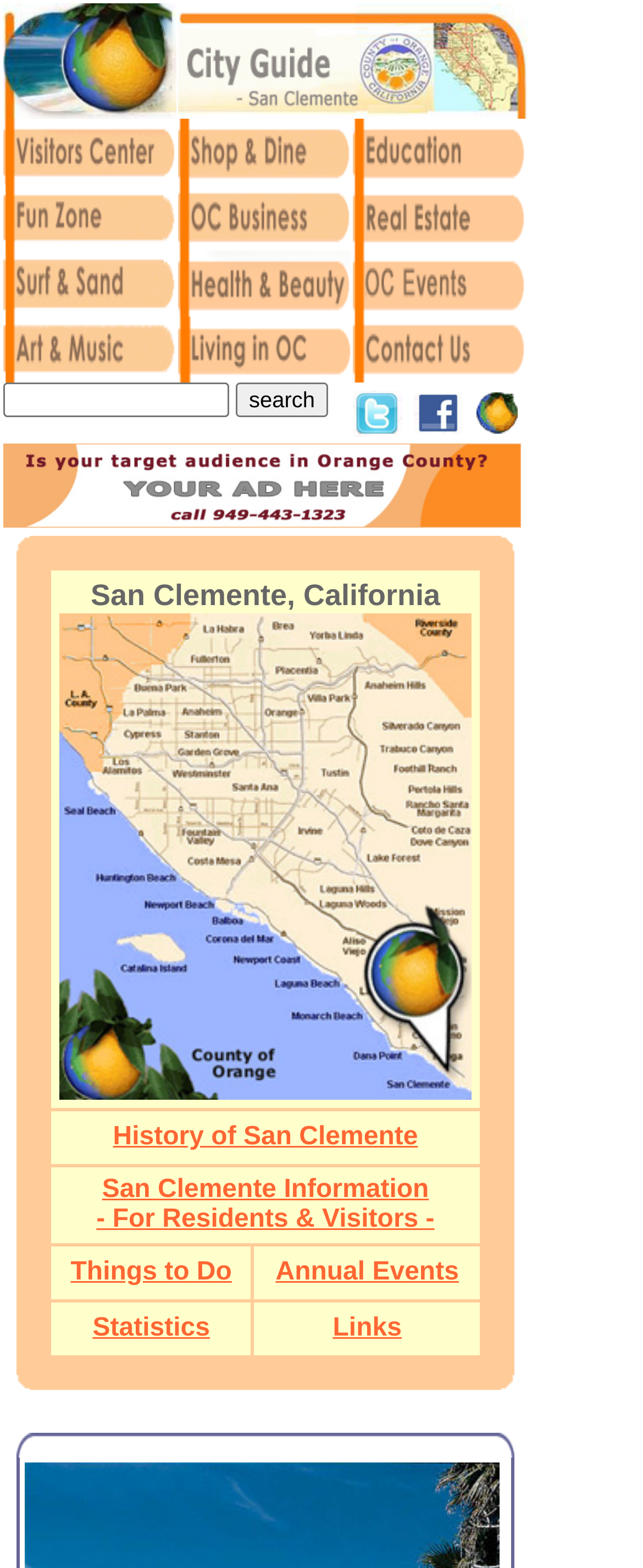Respond to the question below with a single word or phrase:
What is the layout of the webpage?

Table-based